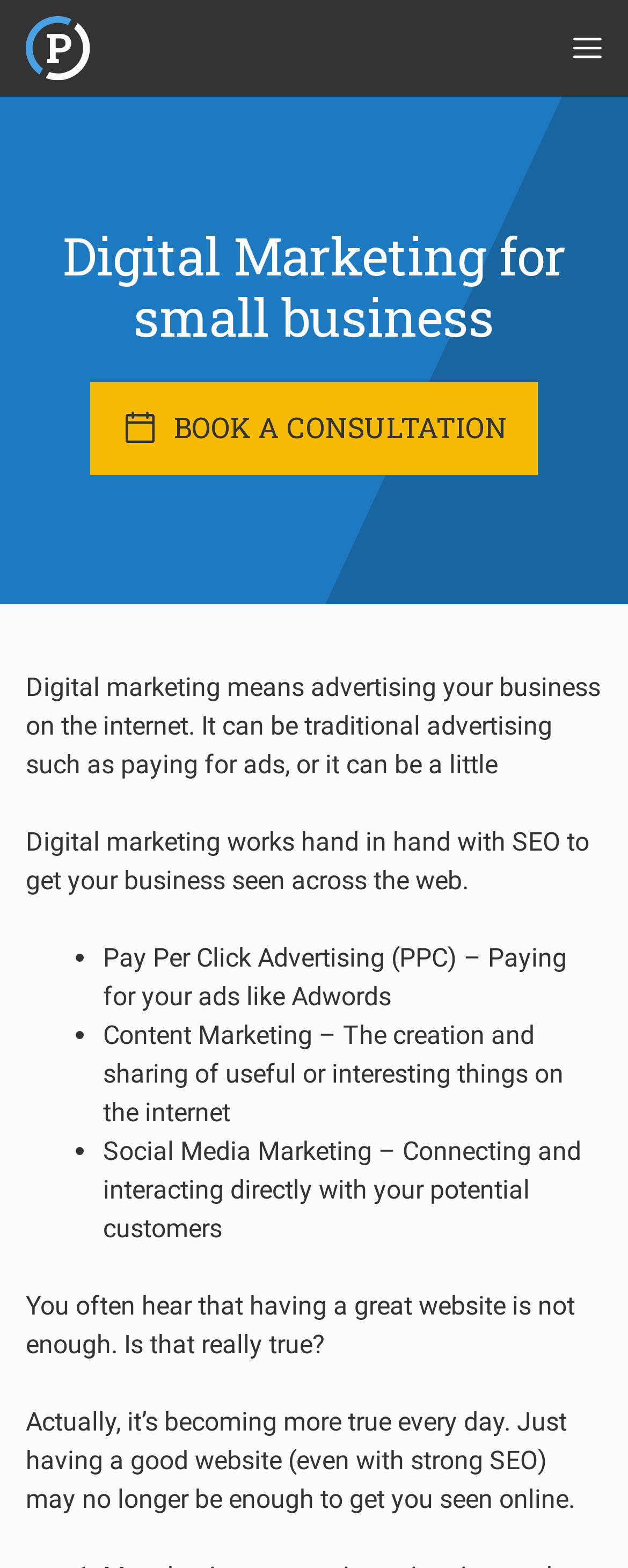Using floating point numbers between 0 and 1, provide the bounding box coordinates in the format (top-left x, top-left y, bottom-right x, bottom-right y). Locate the UI element described here: name="submit" value="Post Comment"

None